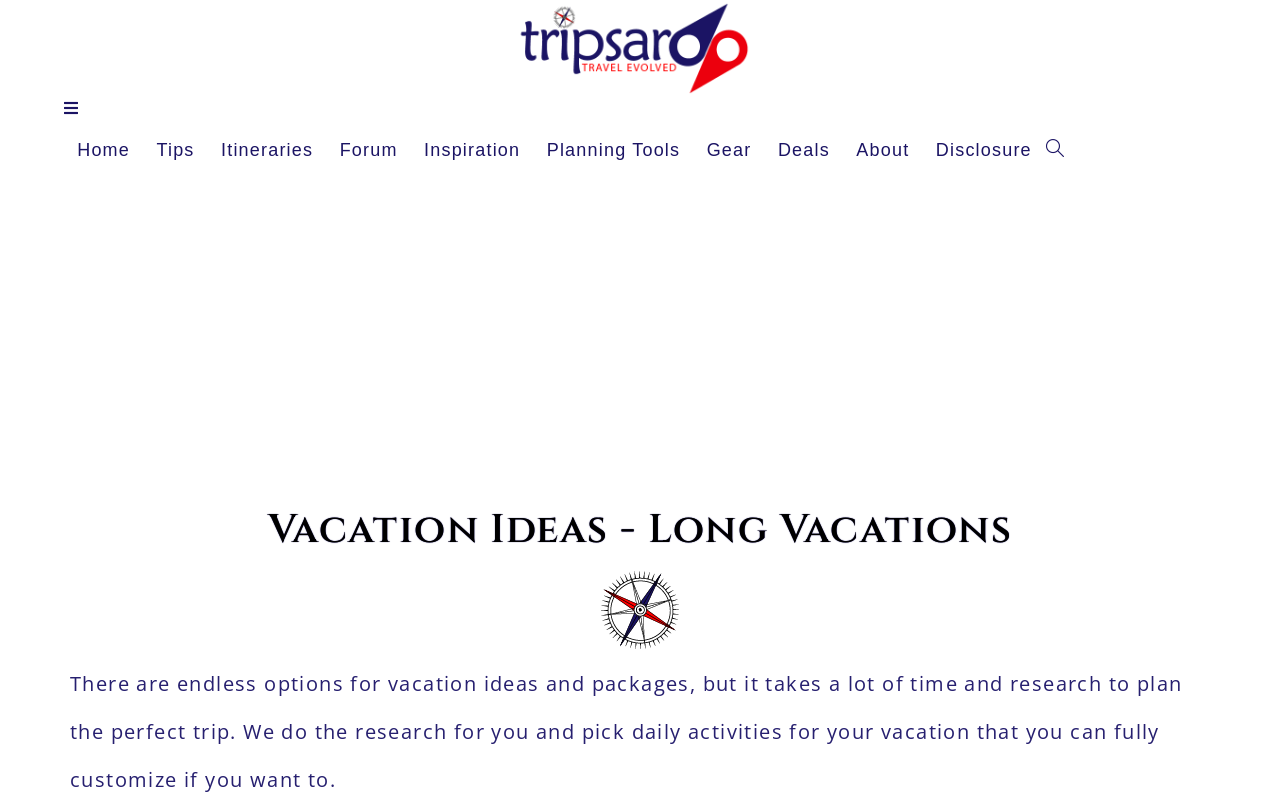Please identify the bounding box coordinates of the element that needs to be clicked to perform the following instruction: "Search website".

[0.816, 0.165, 0.832, 0.212]